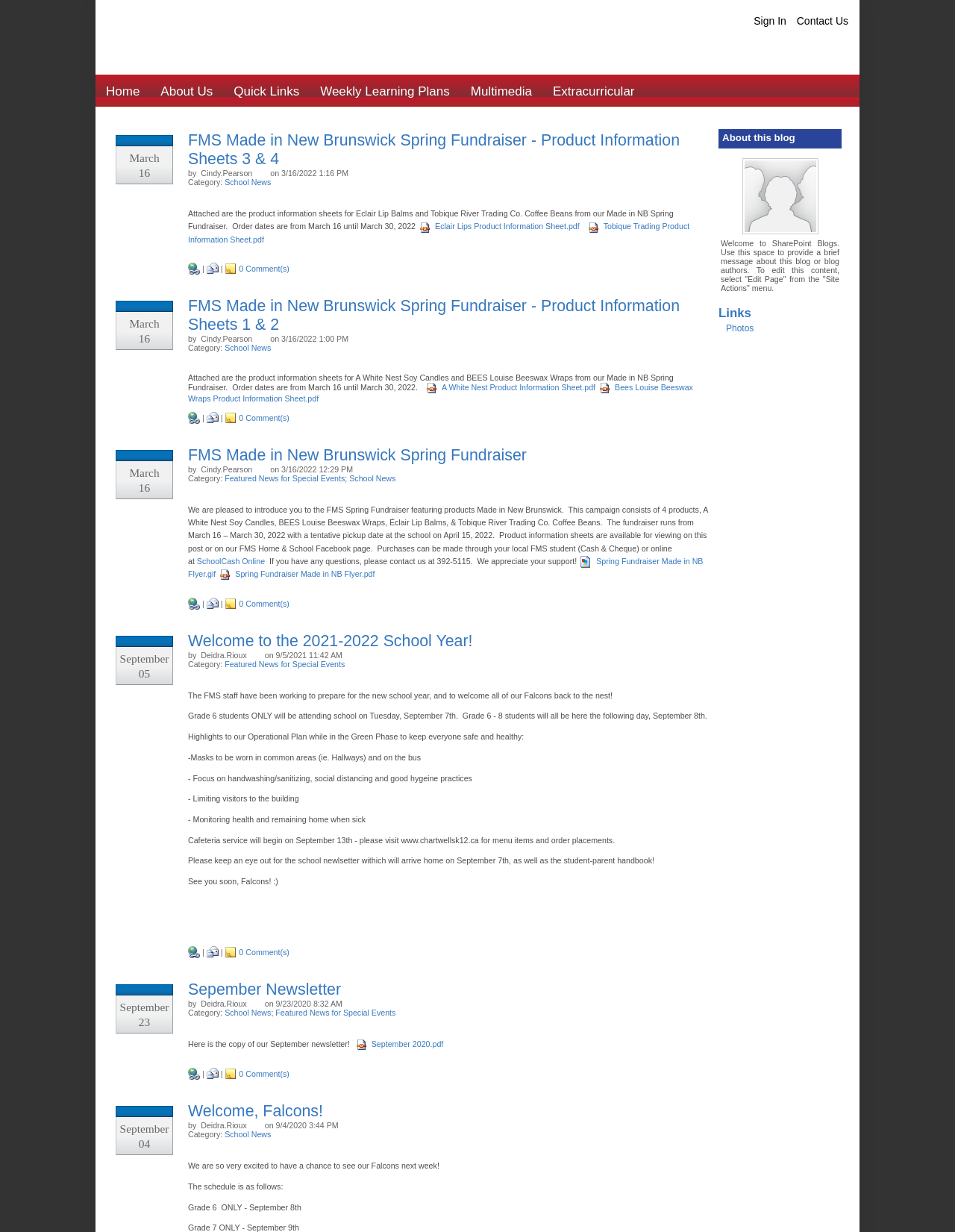Extract the bounding box for the UI element that matches this description: "Weekly Learning Plans".

[0.324, 0.061, 0.482, 0.087]